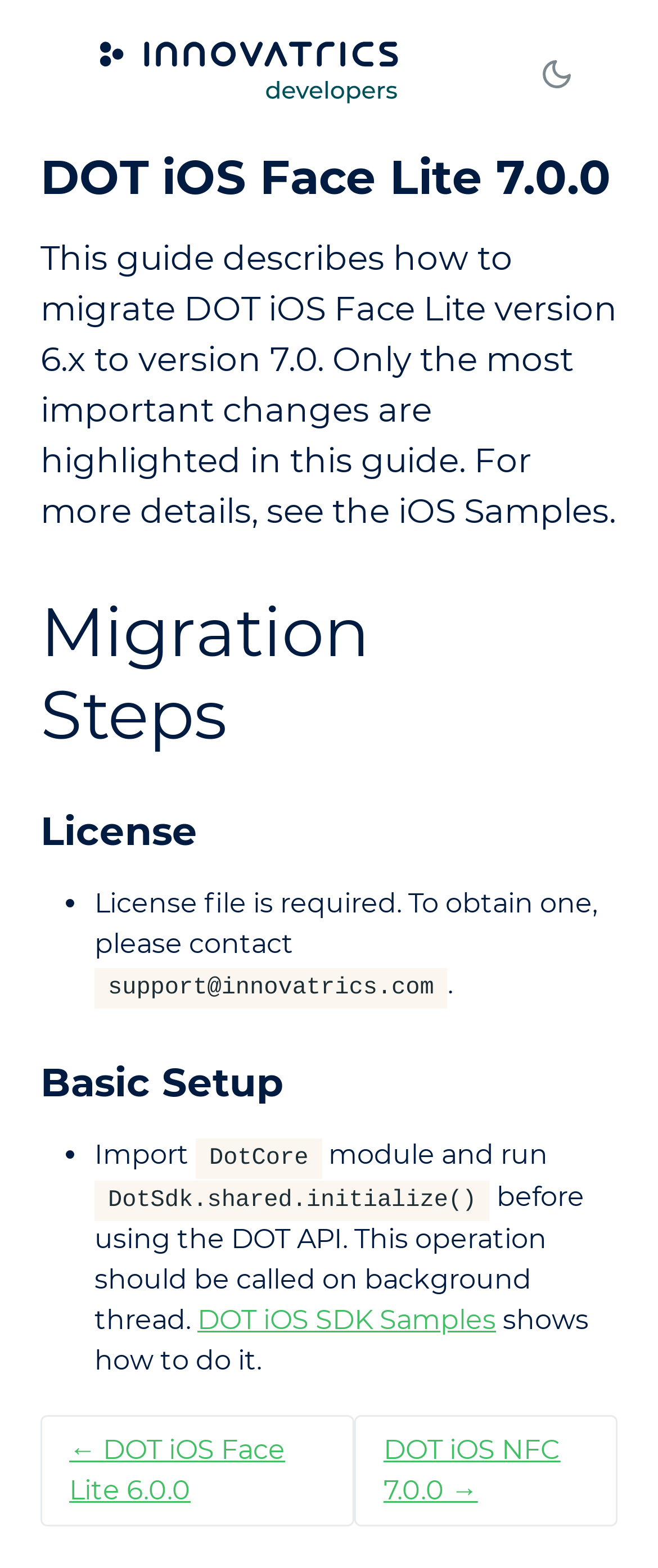What is the purpose of this guide?
We need a detailed and exhaustive answer to the question. Please elaborate.

The purpose of this guide is to help users migrate from DOT iOS Face Lite version 6.x to version 7.0, as stated in the introductory text 'This guide describes how to migrate DOT iOS Face Lite version 6.x to version 7.0.'